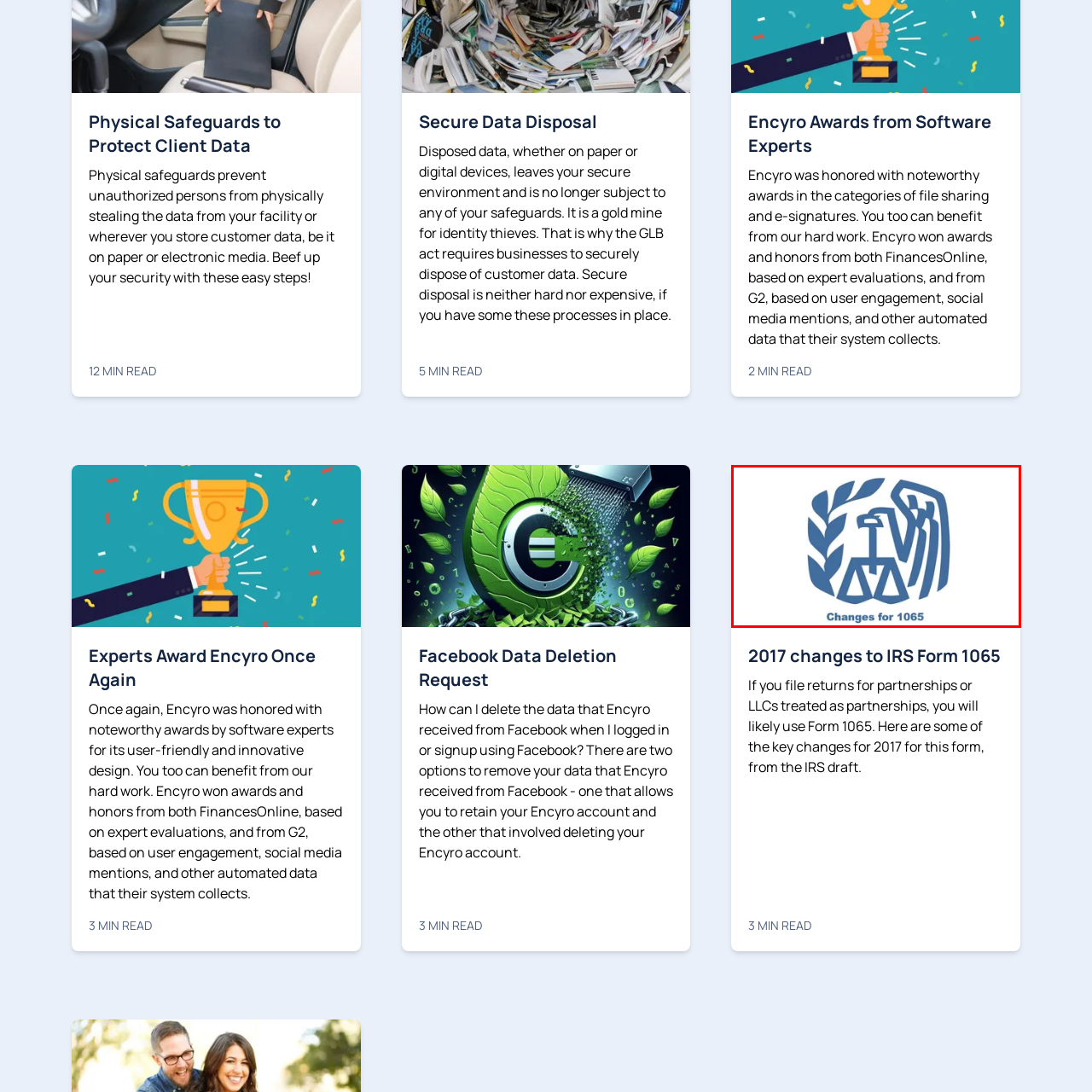Give a thorough and detailed explanation of the image enclosed by the red border.

This image features the official emblem of the Internal Revenue Service (IRS), prominently displaying a stylized depiction of the scales of justice, symbolizing fairness and accountability, framed by laurel leaves. Below the emblem, the text "Changes for 1065" is displayed, indicating significant updates related to the IRS Form 1065, which is used for filing partnership returns. The visual elements are accompanied by a blue color palette, conveying a sense of professionalism and trustworthiness in relation to tax matters. This image serves as a visual representation of the key changes pertaining to the 2017 revisions of Form 1065, aimed at partnerships or LLCs treated as partnerships.